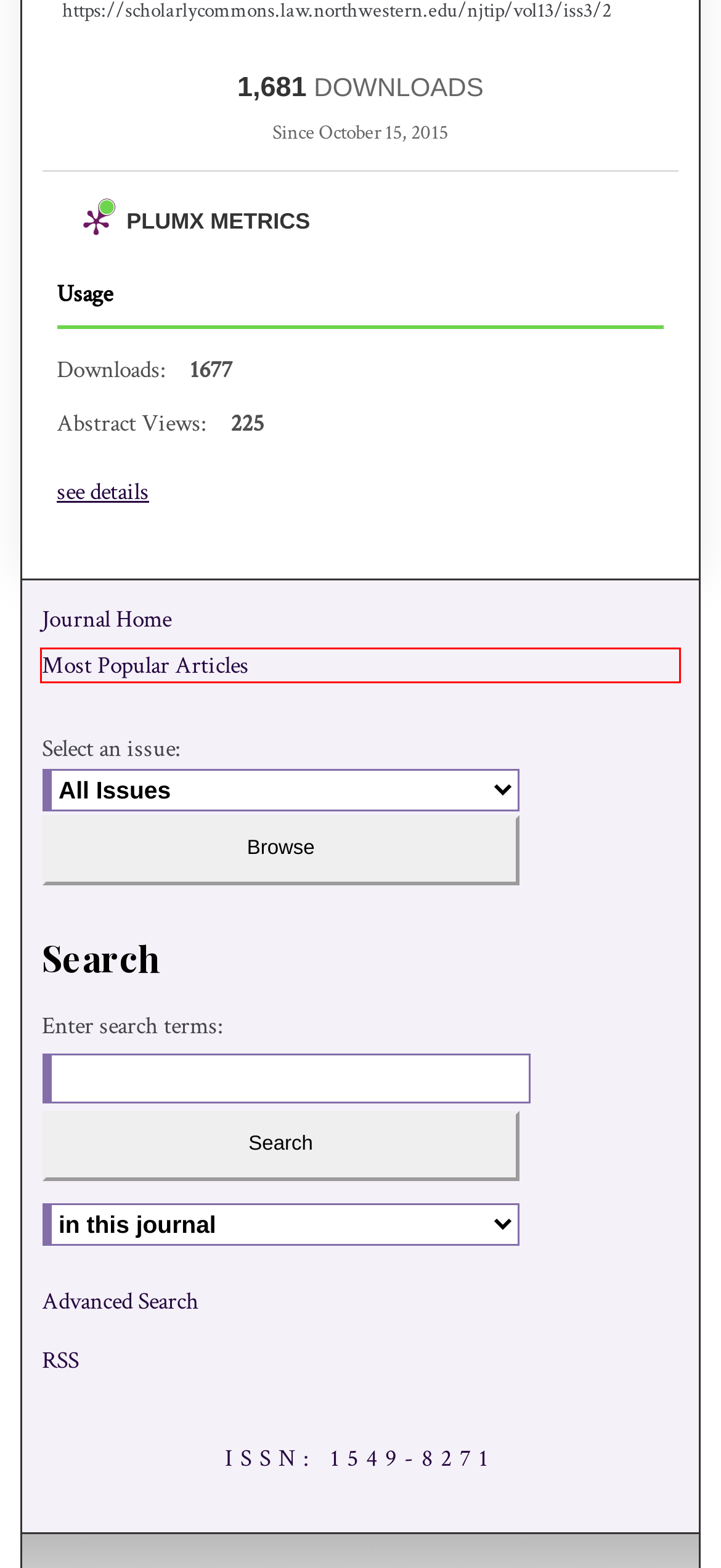Look at the screenshot of a webpage, where a red bounding box highlights an element. Select the best description that matches the new webpage after clicking the highlighted element. Here are the candidates:
A. Northwestern Journal of Technology and Intellectual Property: Custom Email Notifications and RSS
B. Digital Commons | Digital showcase for scholarly work | Elsevier
C. PlumX
D. Digital Commons Network | Free full-text scholarly articles
E. Northwestern Journal of Technology and Intellectual Property: Most Popular Papers
F. Northwestern Journal of Technology and Intellectual Property | Northwestern Pritzker School of Law
G. Northwestern Journal of Technology and Intellectual Property | Vol 13
H. Cookie Notice | Elsevier Legal

E